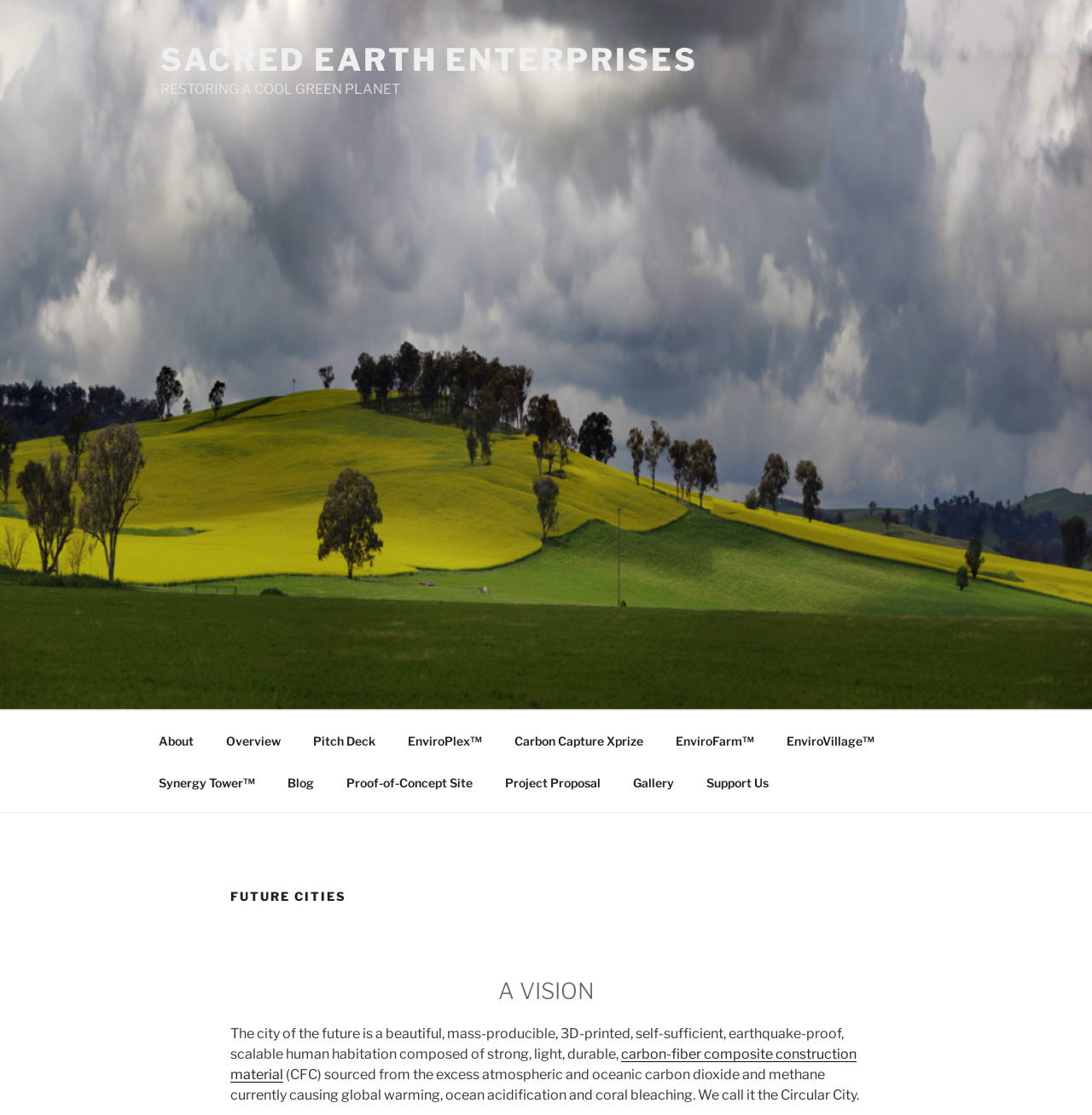Please find the bounding box coordinates of the element that you should click to achieve the following instruction: "Explore the Gallery". The coordinates should be presented as four float numbers between 0 and 1: [left, top, right, bottom].

[0.566, 0.683, 0.63, 0.72]